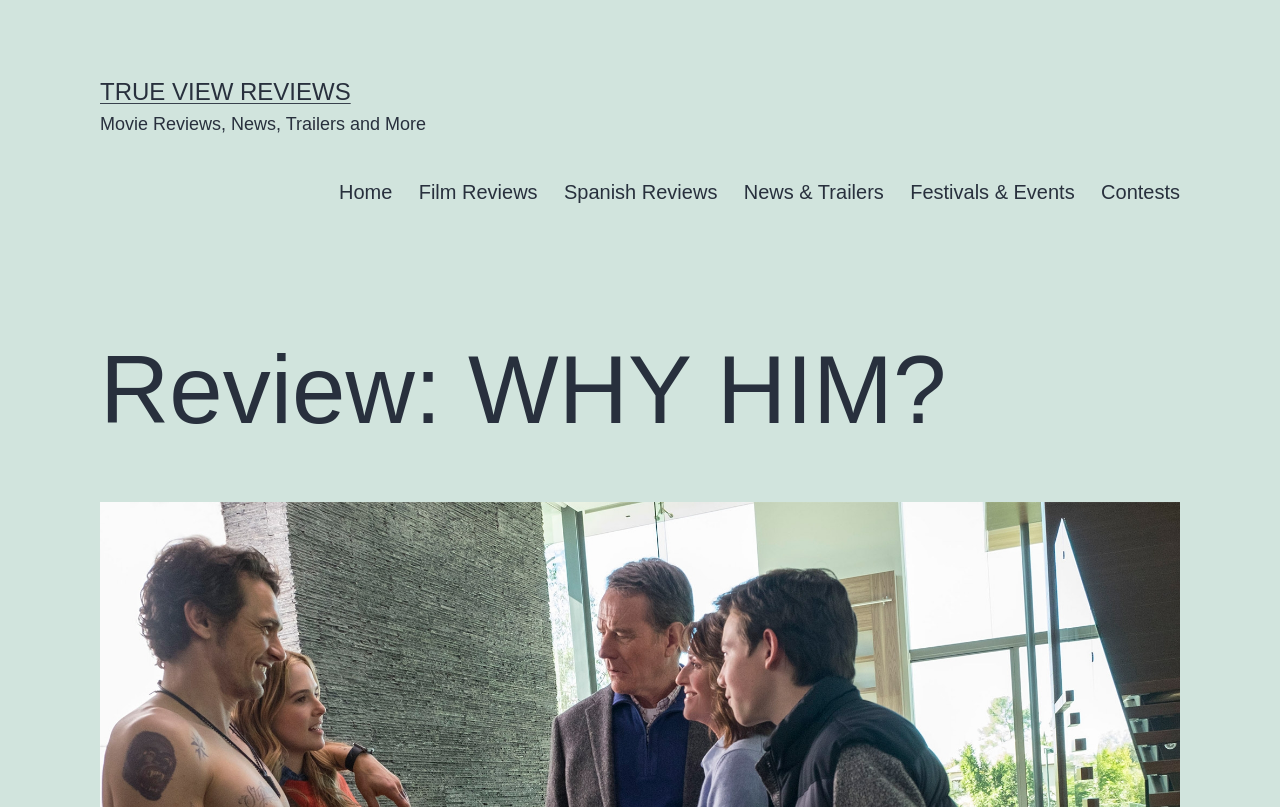What type of content is available on this website? Based on the screenshot, please respond with a single word or phrase.

Movie Reviews, News, Trailers